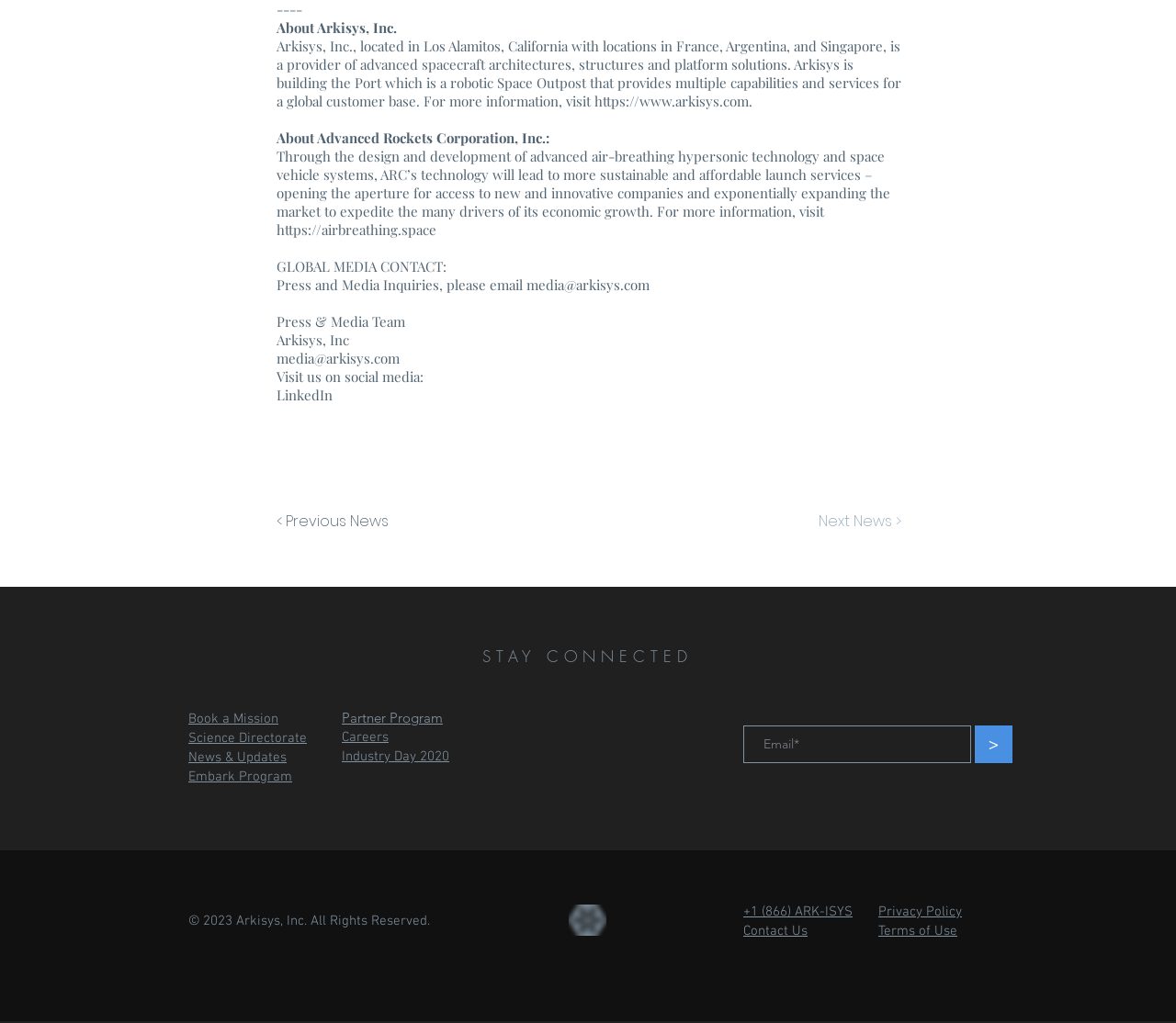Kindly respond to the following question with a single word or a brief phrase: 
How many social media platforms are listed?

5